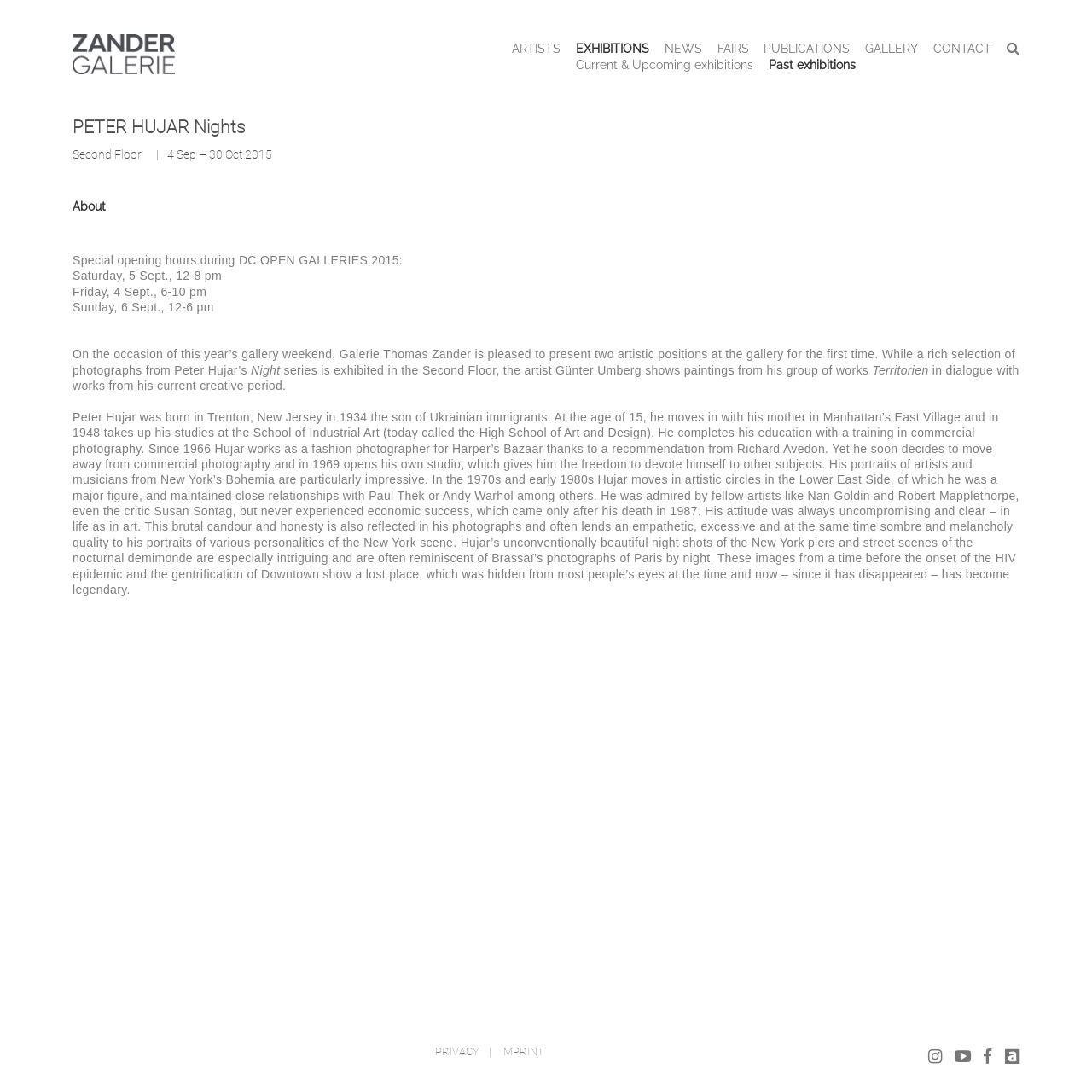What is the name of the artist whose paintings are shown in dialogue with works from his current creative period?
Could you answer the question with a detailed and thorough explanation?

I found the answer by looking at the main content area of the webpage, where I saw a paragraph mentioning that Günter Umberg's paintings from his group of works 'Territorien' are shown in dialogue with works from his current creative period.